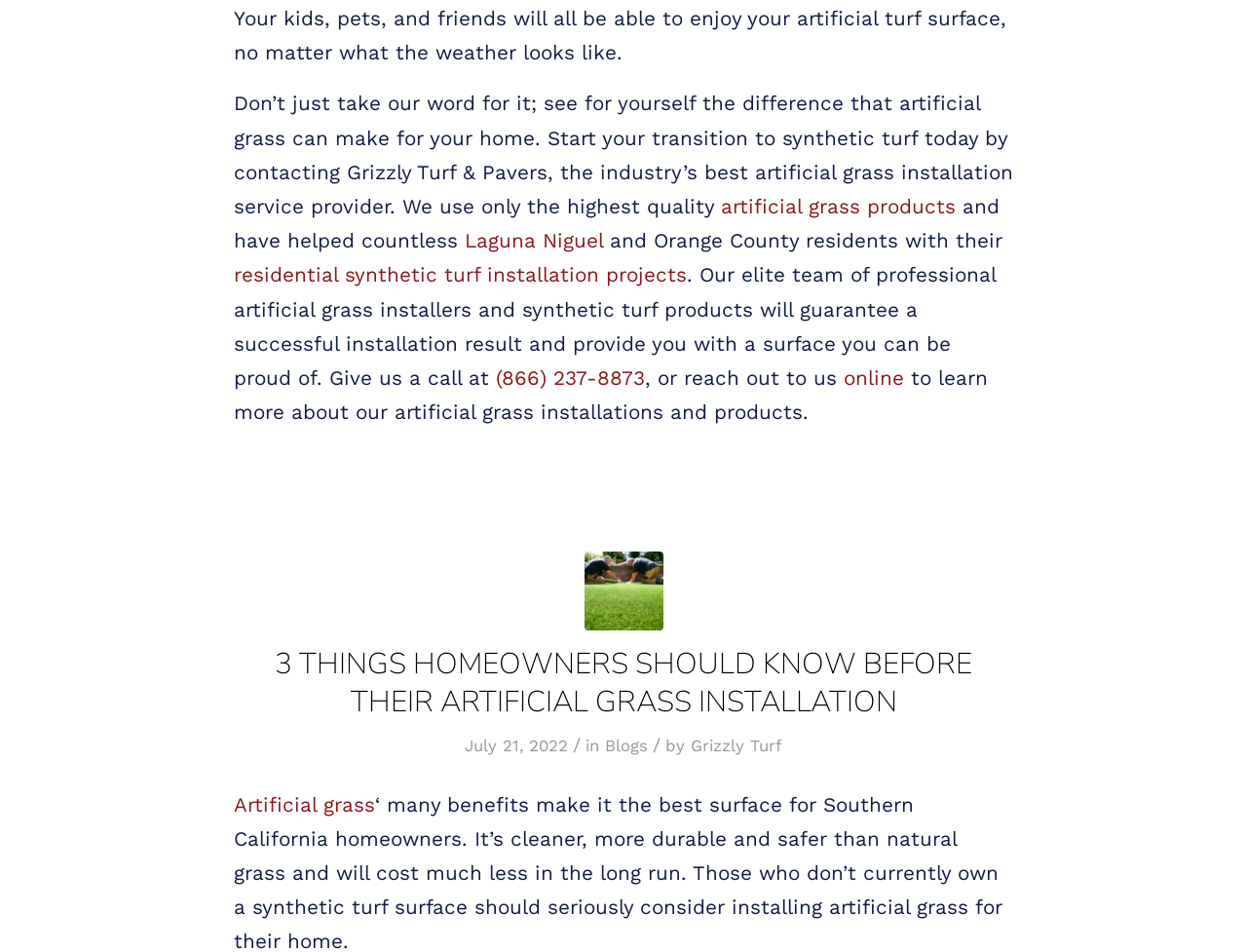What is the company's name?
Answer the question with detailed information derived from the image.

The company's name can be found in the text 'Start your transition to synthetic turf today by contacting Grizzly Turf & Pavers, the industry’s best artificial grass installation service provider' which is located at the top of the webpage.